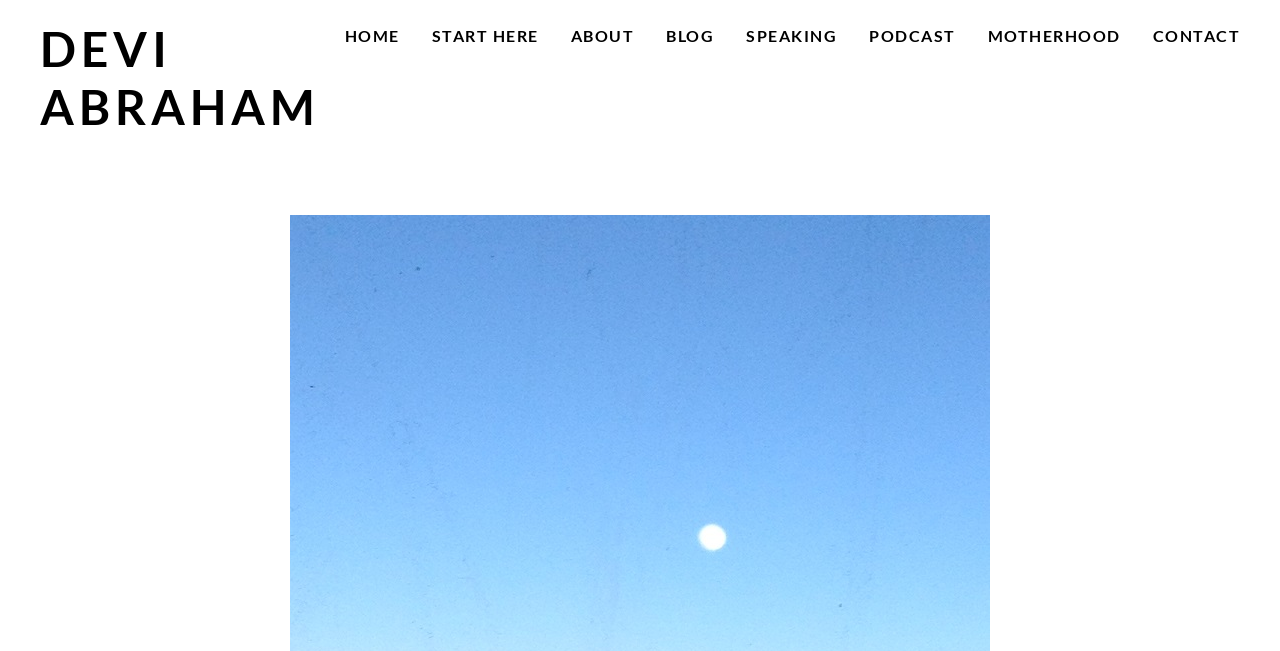Find the bounding box of the UI element described as: "Podcast". The bounding box coordinates should be given as four float values between 0 and 1, i.e., [left, top, right, bottom].

[0.679, 0.031, 0.746, 0.08]